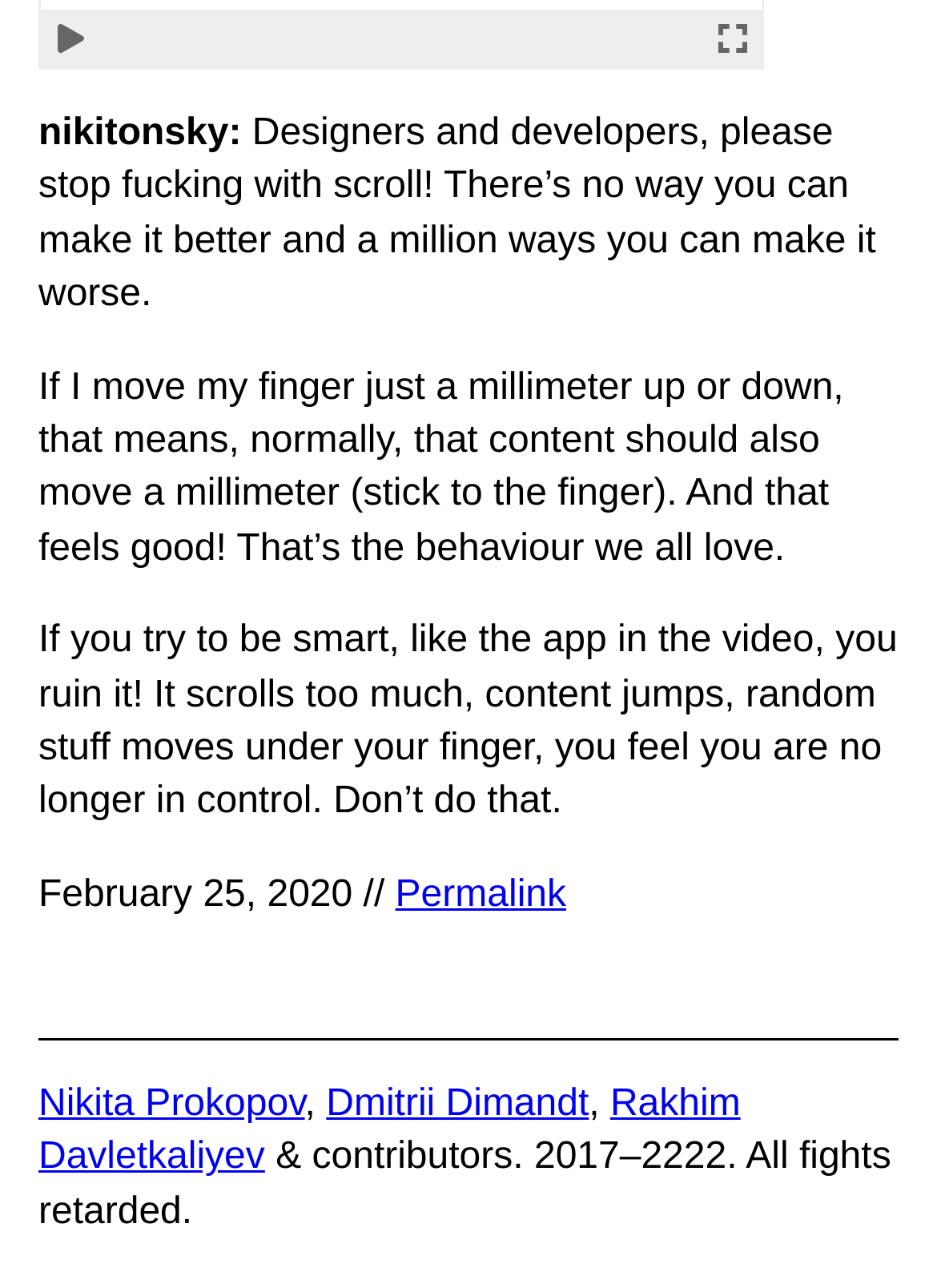From the webpage screenshot, predict the bounding box of the UI element that matches this description: "Permalink".

[0.422, 0.679, 0.604, 0.71]